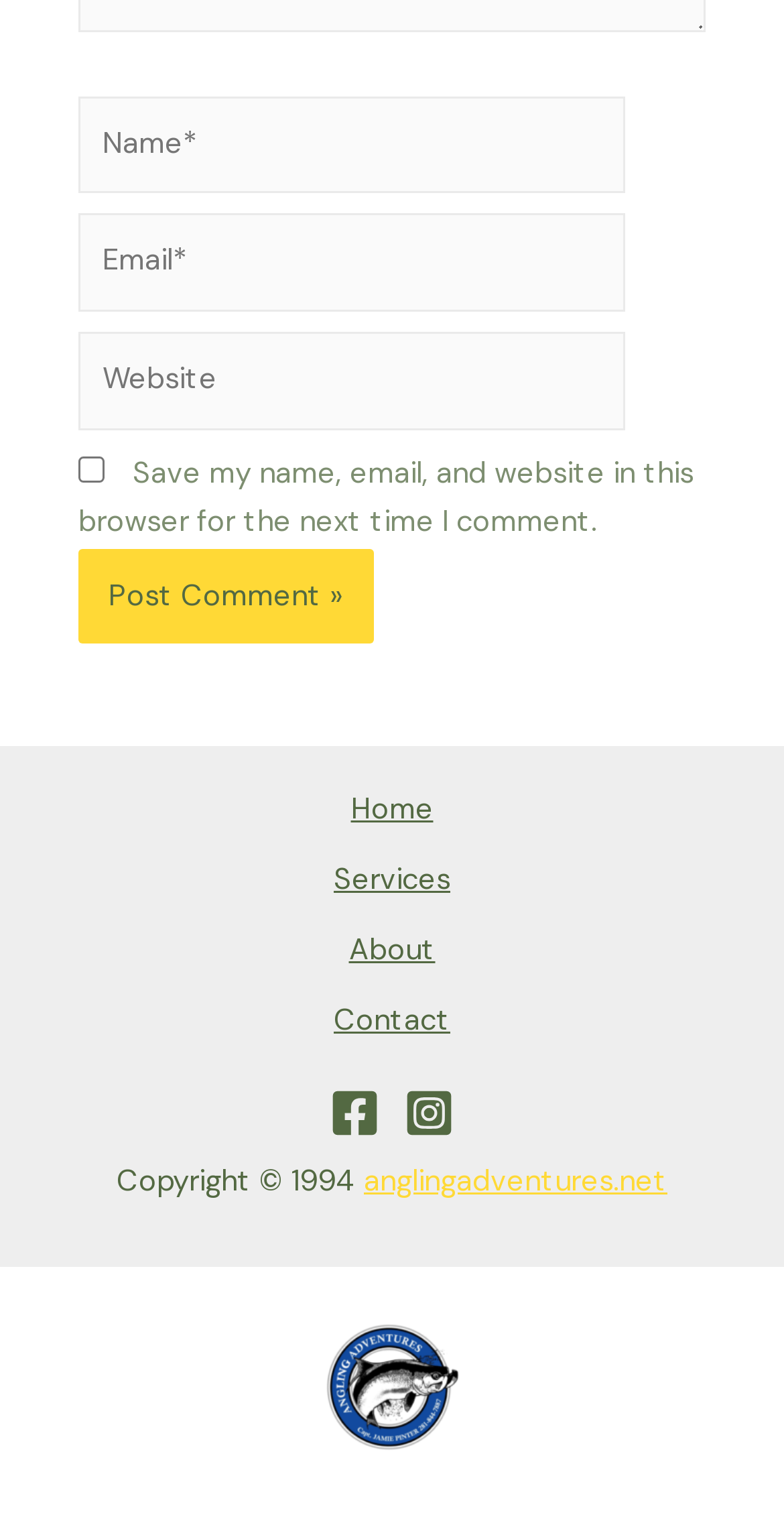Please find the bounding box coordinates of the element that you should click to achieve the following instruction: "Click the post comment button". The coordinates should be presented as four float numbers between 0 and 1: [left, top, right, bottom].

[0.1, 0.358, 0.477, 0.42]